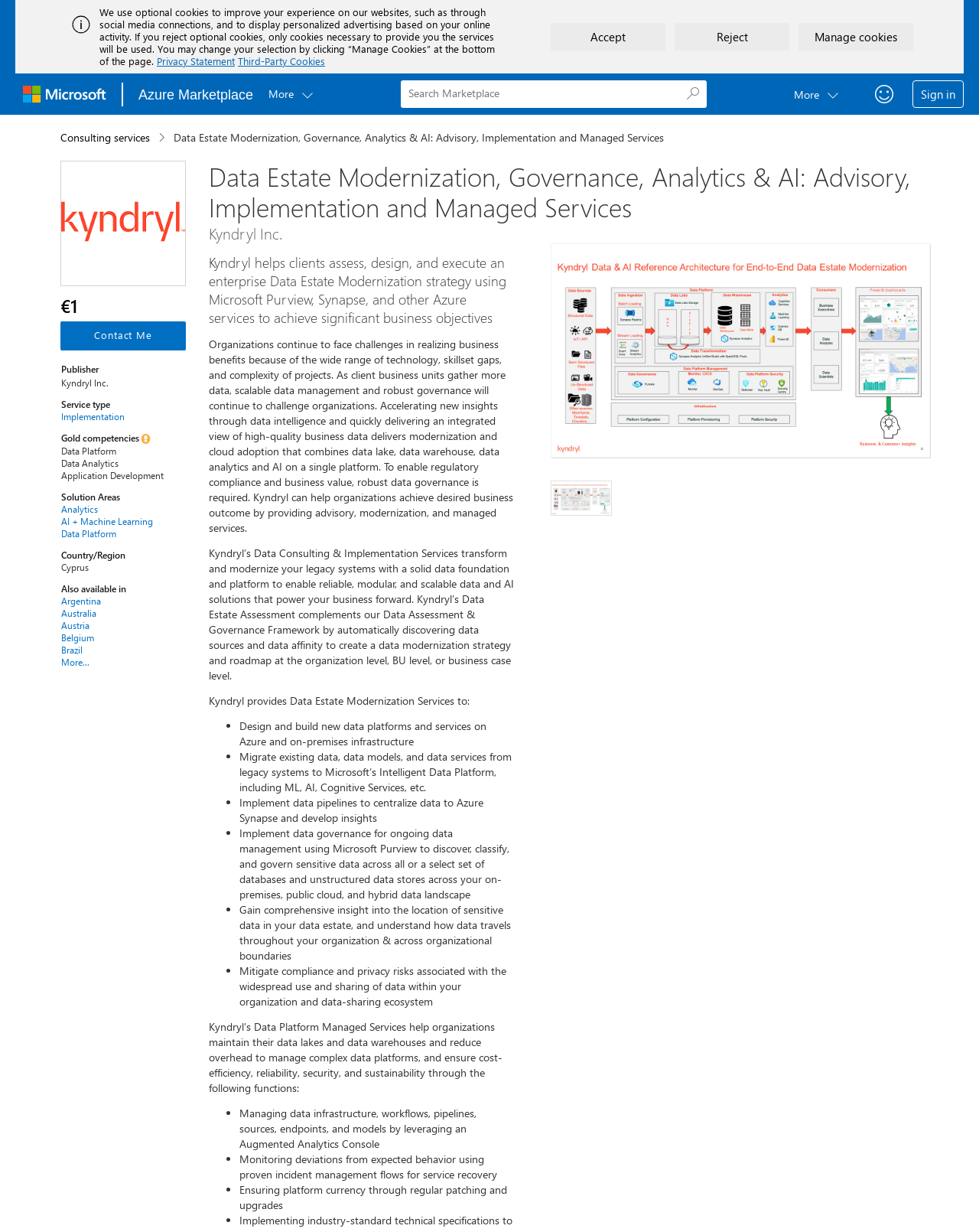Respond to the question below with a single word or phrase:
How many gold competencies does the service have?

One